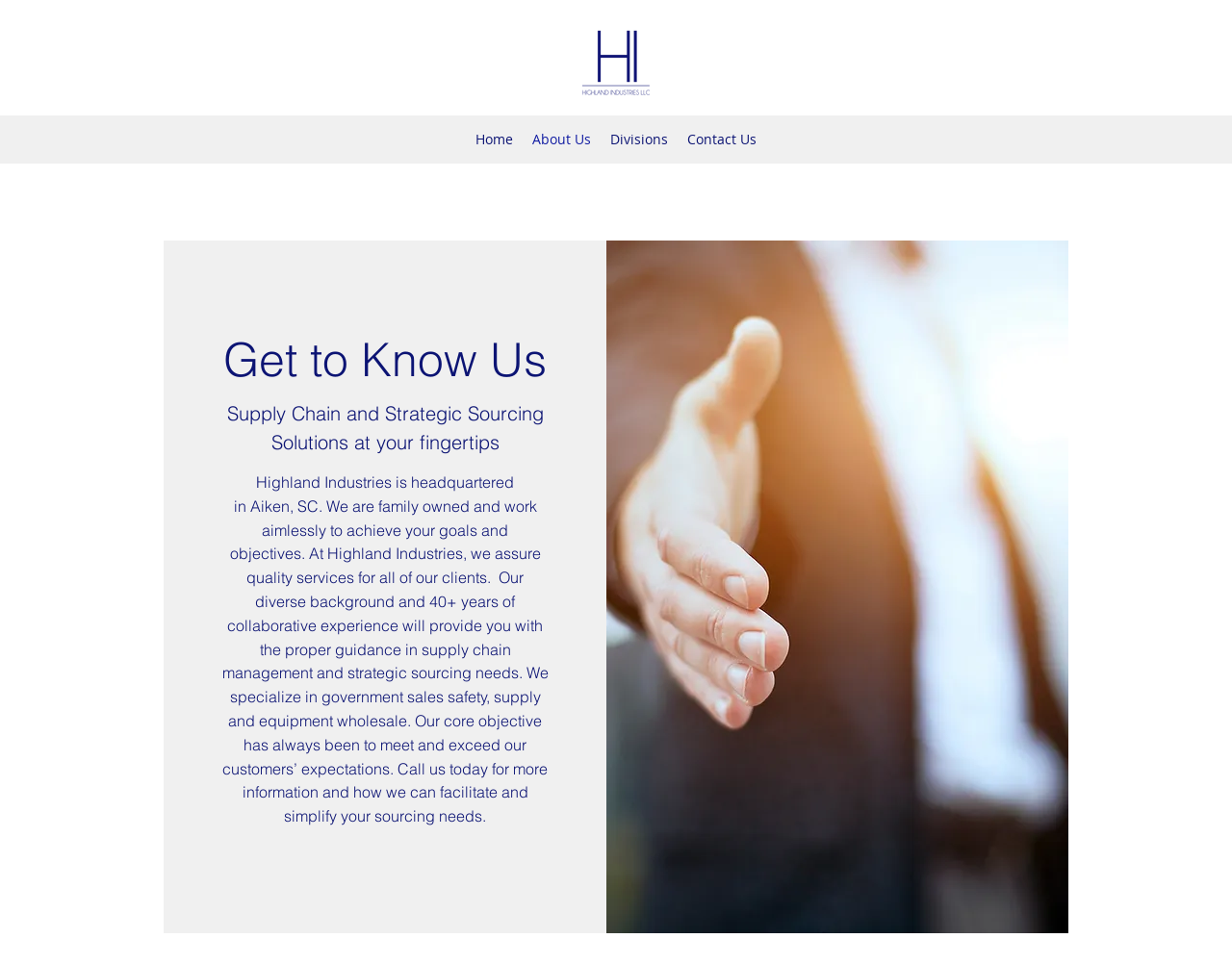What is the location of Highland Industries?
Utilize the information in the image to give a detailed answer to the question.

Based on the webpage content, specifically the StaticText element, it is mentioned that 'Highland Industries is headquartered in Aiken, SC.'